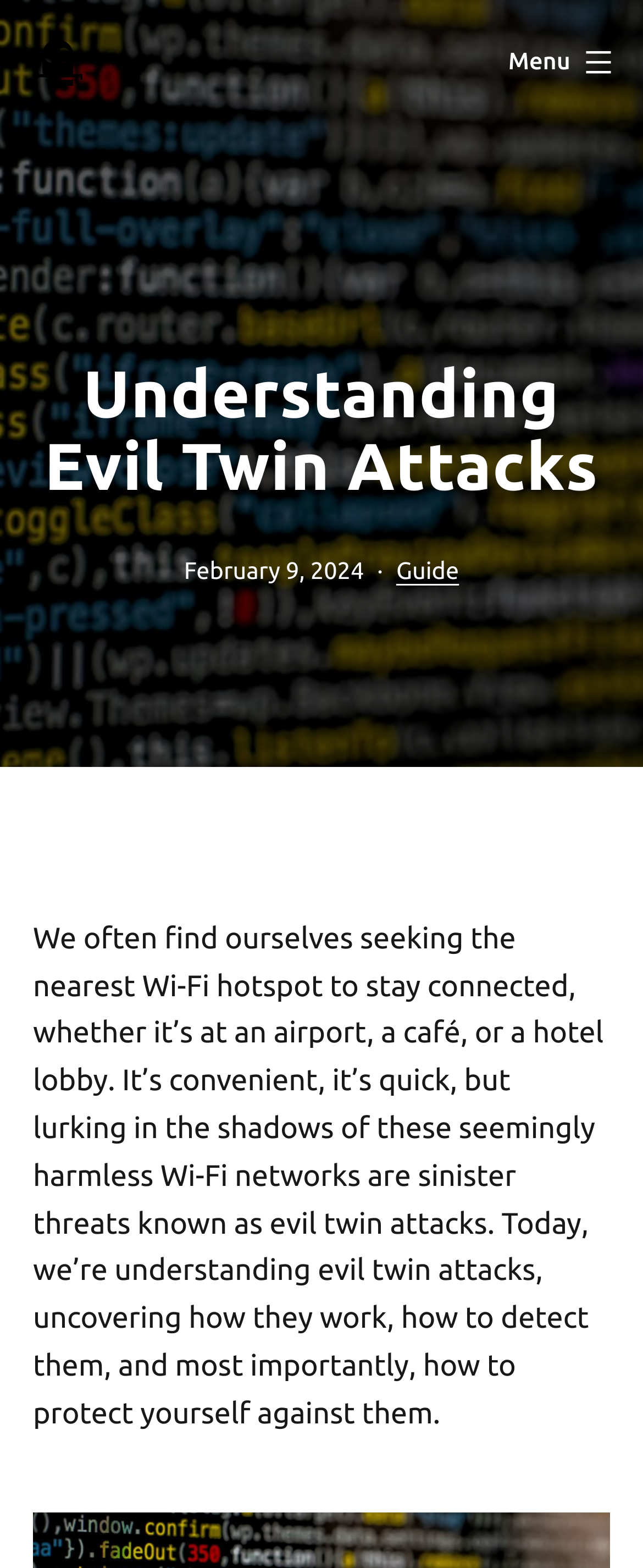Describe all visible elements and their arrangement on the webpage.

The webpage is about understanding evil twin attacks and how to stay safe online. At the top left corner, there is a ForestVPN logo, which is also a link. Next to it, there is another ForestVPN link. On the top right corner, there is a menu button. 

Below the top section, there is a header section that spans the entire width of the page. It contains a heading that reads "Understanding Evil Twin Attacks" and is positioned near the top left corner. Below the heading, there is a published date, "February 9, 2024", and a categorization label "Guide" on the right side. 

Underneath the header section, there is a large block of text that occupies most of the page. The text explains what evil twin attacks are, how they work, and how to detect and protect oneself from them. It starts by describing how people often seek Wi-Fi hotspots to stay connected, but these networks can pose sinister threats.